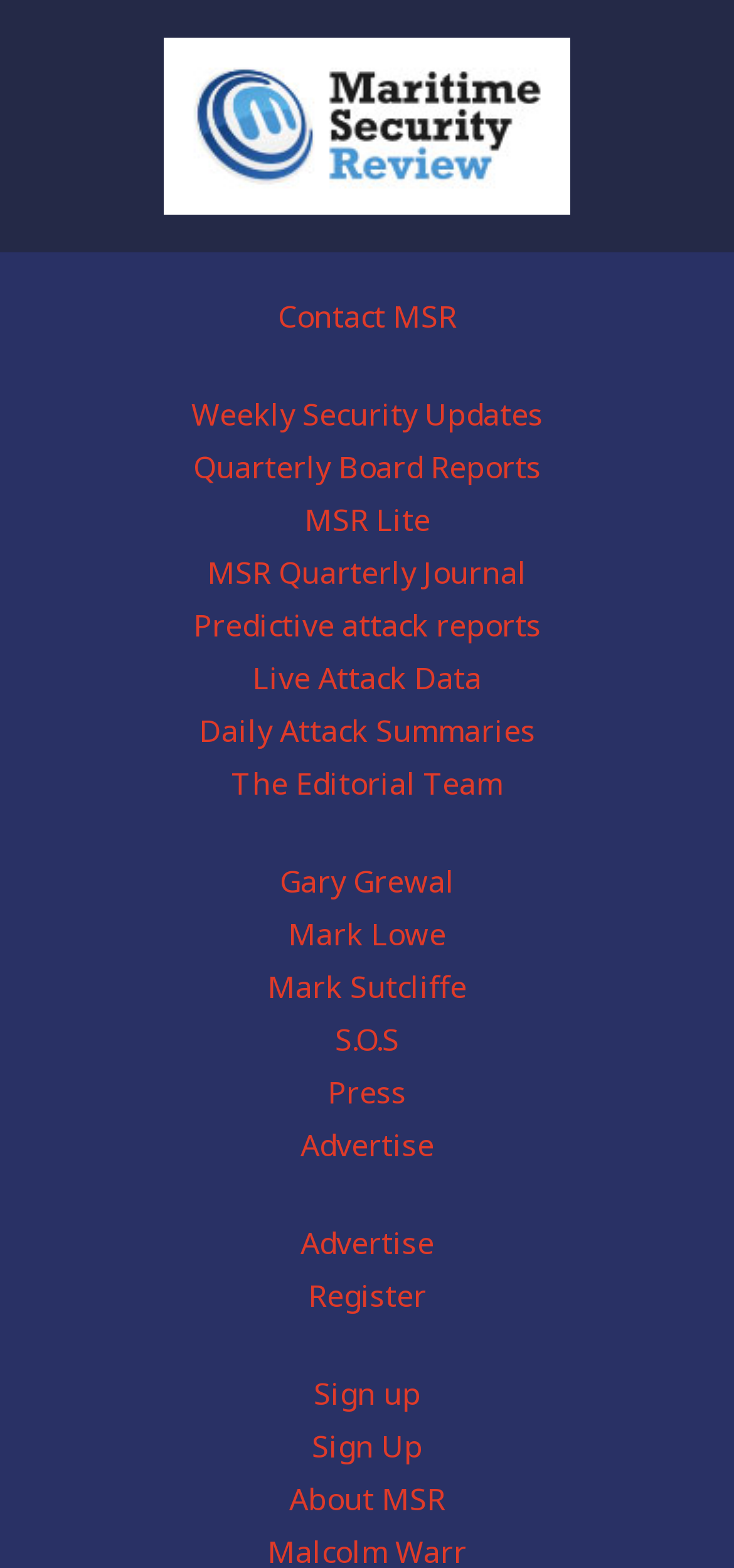Provide a thorough summary of the webpage.

The webpage is about Maritime Security Review, with a focus on curbing maritime piracy in Africa. At the top left, there is a logo for Maritime Security Review, accompanied by a link to the logo. Below the logo, there are several links to various sections of the website, including "Contact MSR", "Weekly Security Updates", "Quarterly Board Reports", and more. These links are arranged horizontally, with some slight overlap in their positions.

To the right of these links, there are more links to other sections, such as "MSR Lite", "MSR Quarterly Journal", and "Predictive attack reports". These links are also arranged horizontally, with some slight overlap in their positions.

Further down the page, there are links to the editorial team, including individual team members such as Gary Grewal, Mark Lowe, and Mark Sutcliffe. These links are arranged vertically, with each team member's link below the previous one.

Below the editorial team links, there are more links to other sections, such as "S.O.S", "Press", and "Advertise". These links are arranged horizontally, with some slight overlap in their positions. There is also a duplicate link to "Advertise" further down the page.

At the bottom of the page, there are links to "Register" and "Sign up", which are arranged horizontally. There is also a link to "About MSR" at the very bottom of the page.

Overall, the webpage has a dense layout with many links to various sections and features of the Maritime Security Review website.